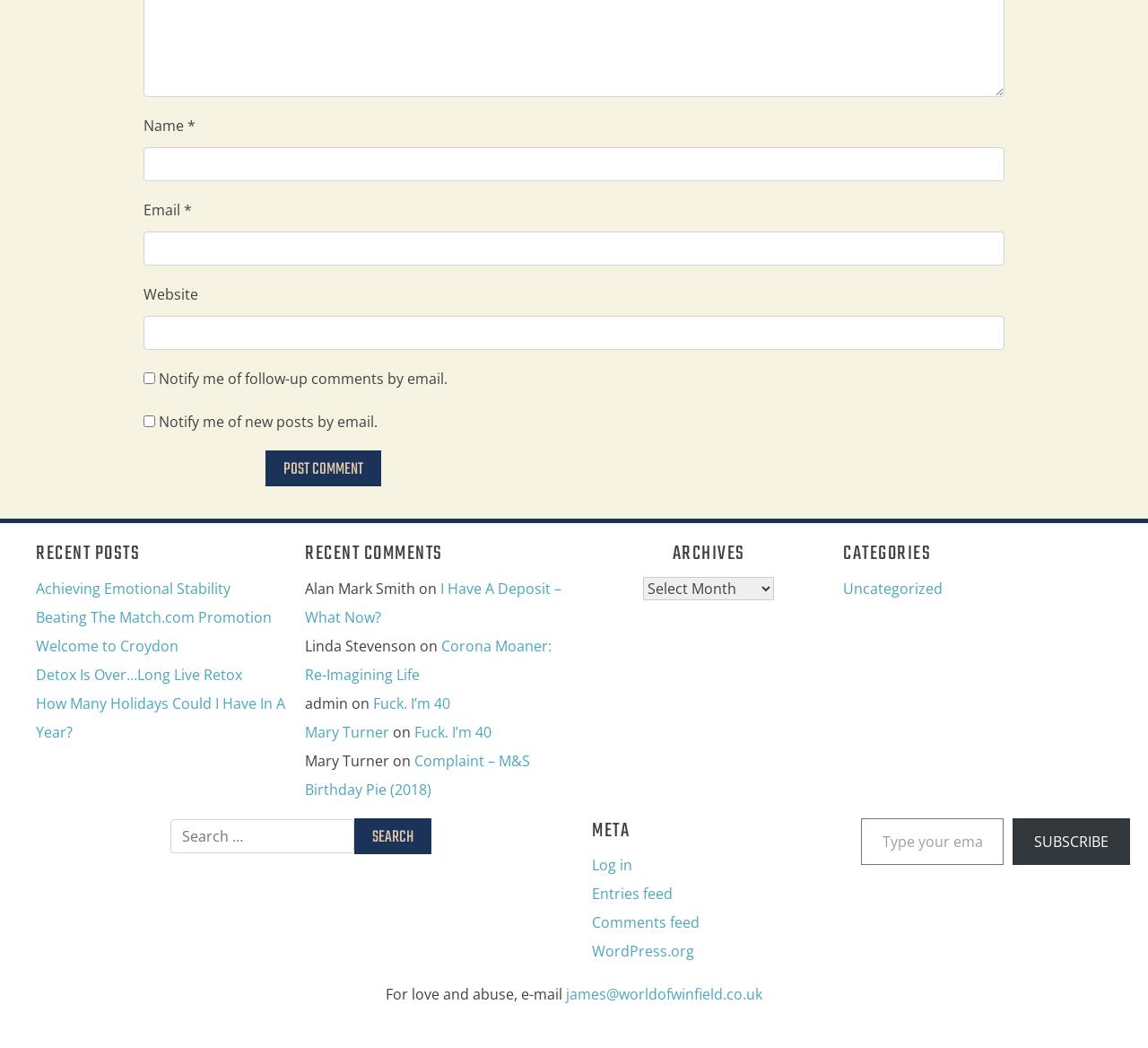Locate the bounding box coordinates of the clickable area needed to fulfill the instruction: "Search for something".

[0.148, 0.781, 0.383, 0.815]